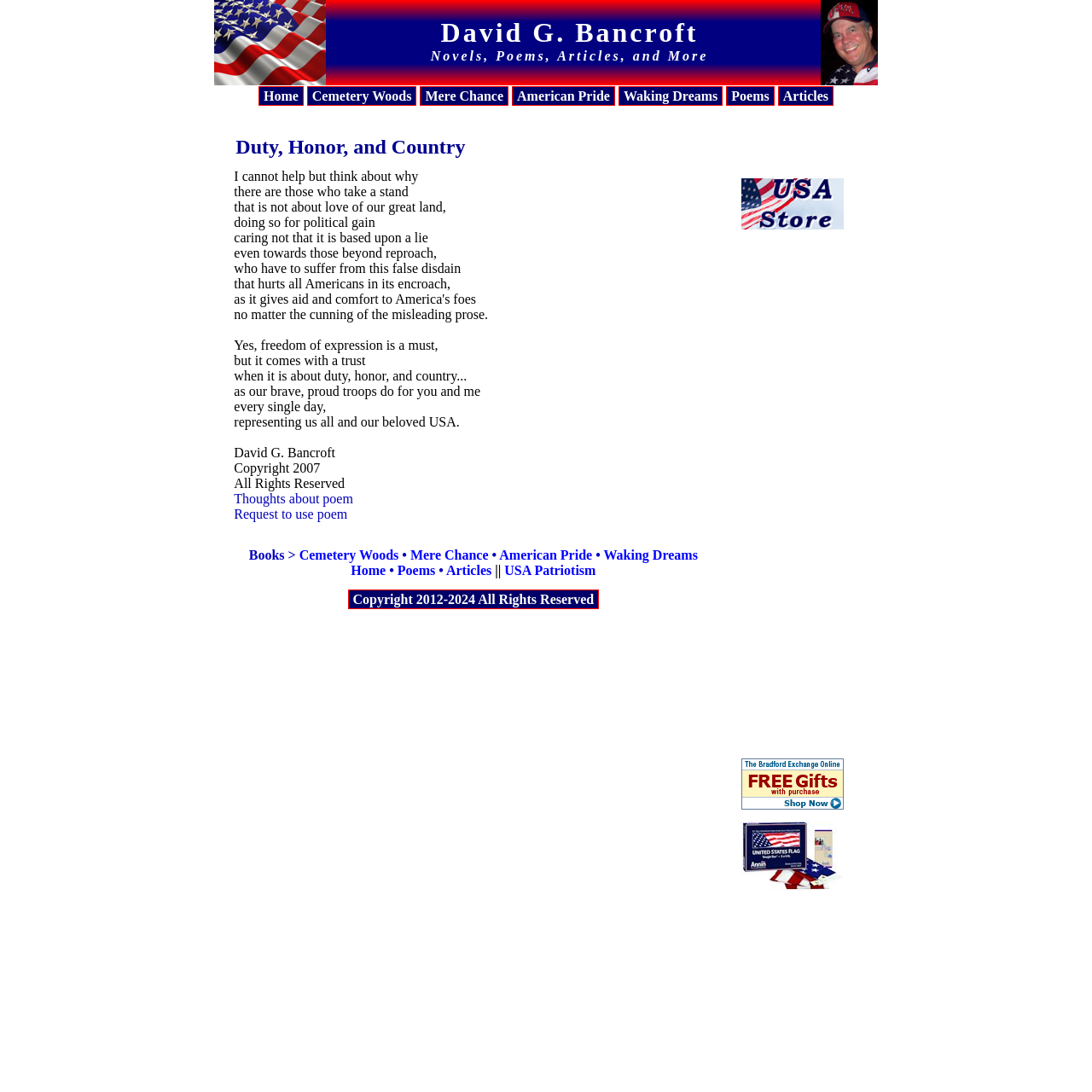Indicate the bounding box coordinates of the element that needs to be clicked to satisfy the following instruction: "Read the poem 'Duty, Honor, and Country'". The coordinates should be four float numbers between 0 and 1, i.e., [left, top, right, bottom].

[0.216, 0.124, 0.784, 0.146]